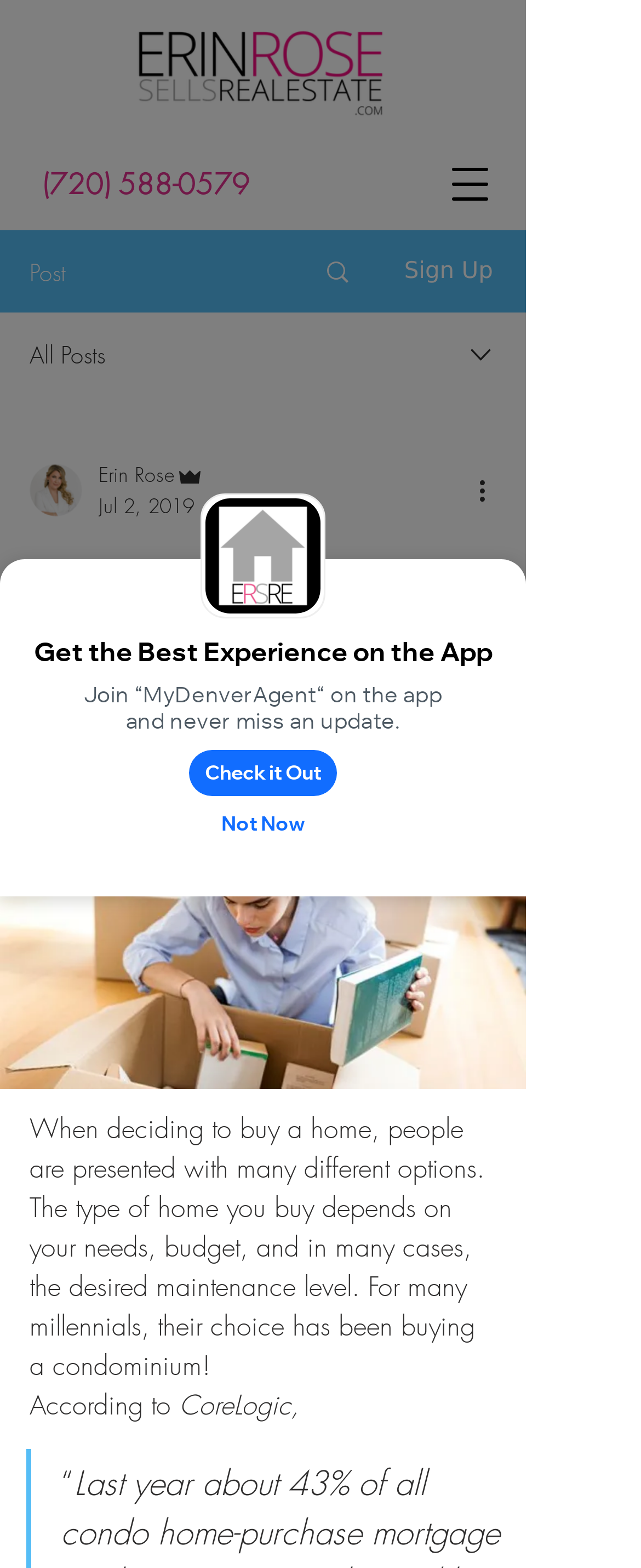Find the bounding box coordinates of the clickable element required to execute the following instruction: "Quick actions". Provide the coordinates as four float numbers between 0 and 1, i.e., [left, top, right, bottom].

[0.651, 0.502, 0.779, 0.555]